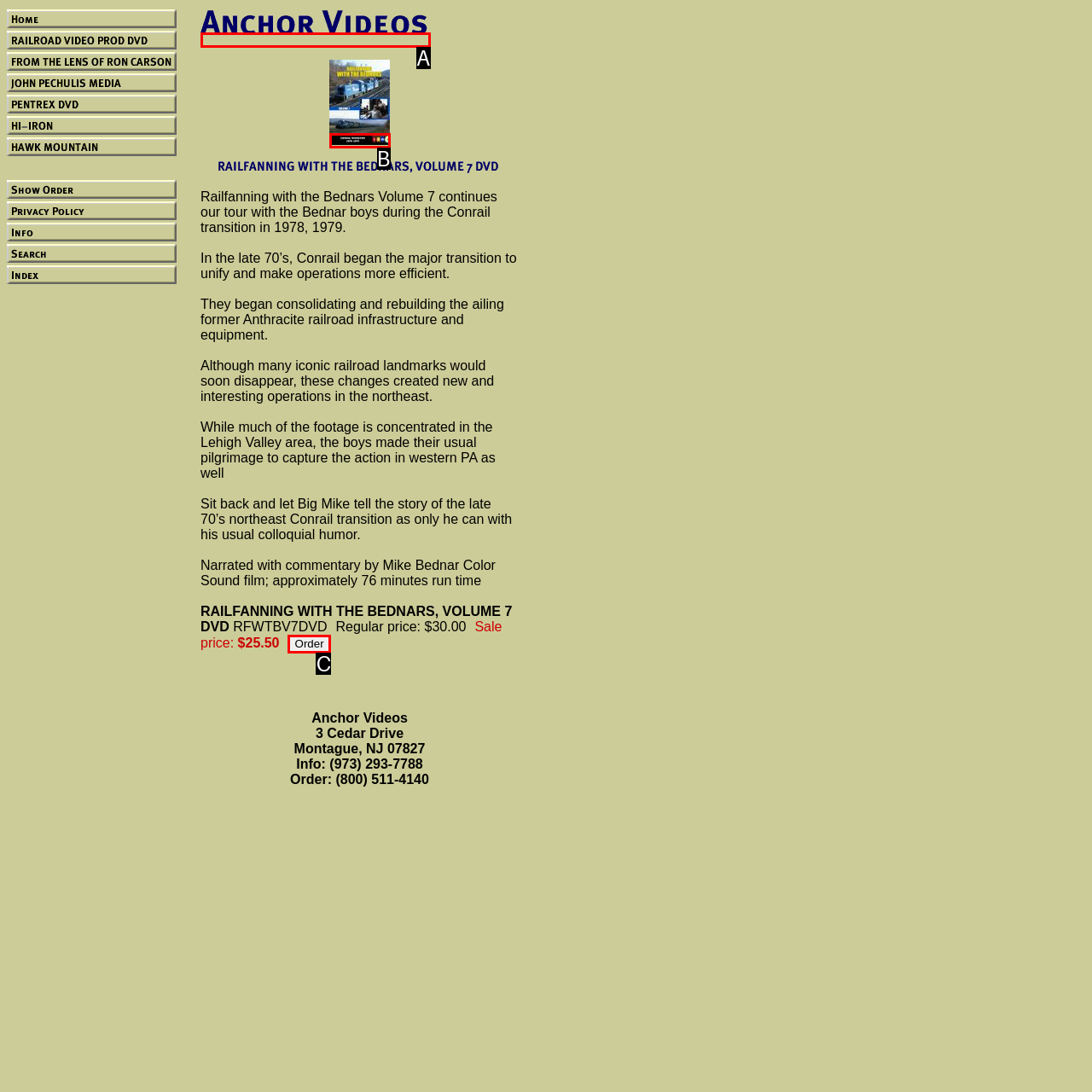Point out the option that best suits the description: alt="Click to enlarge"
Indicate your answer with the letter of the selected choice.

B